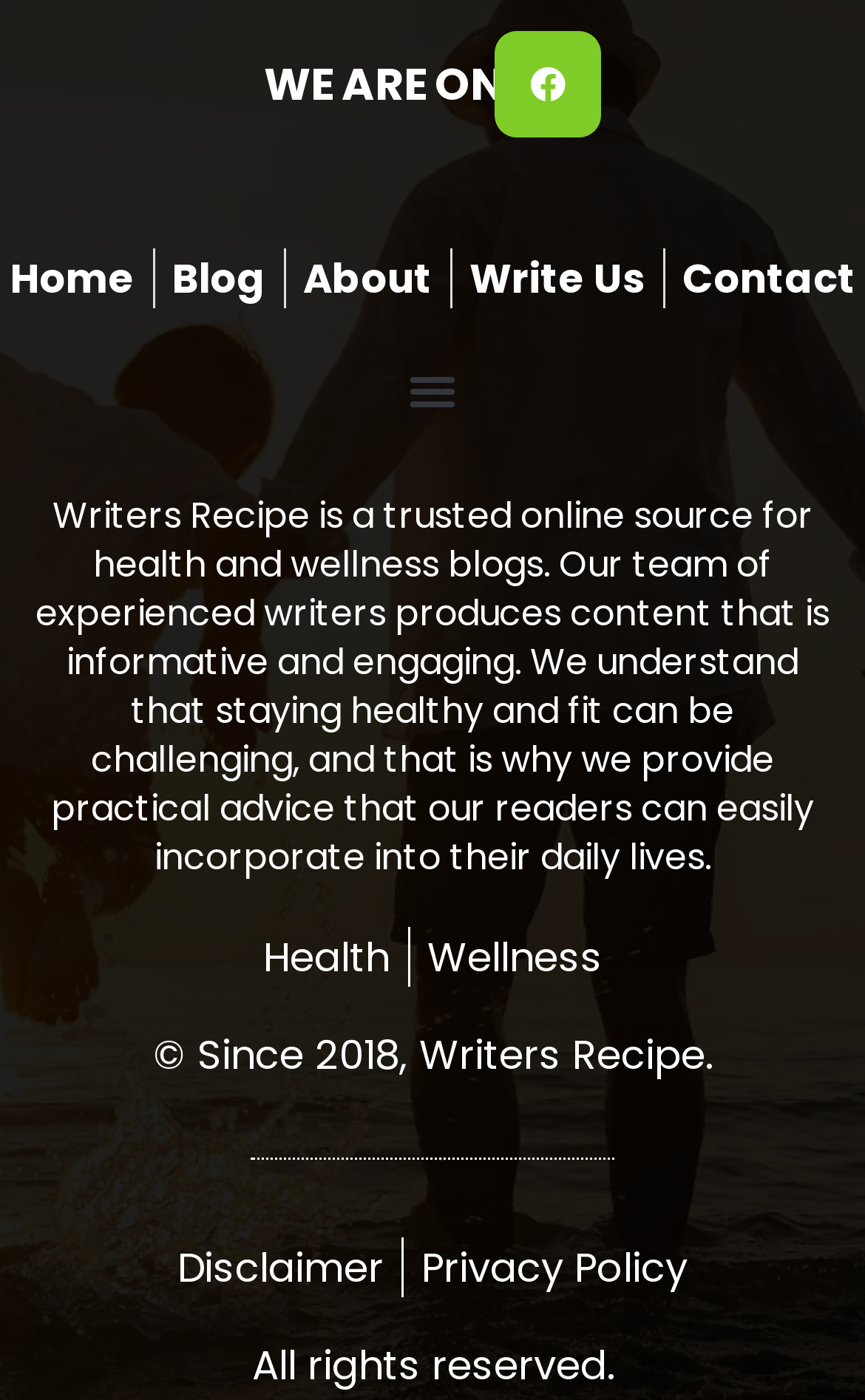What is the main topic of this website?
Please look at the screenshot and answer using one word or phrase.

Health and wellness